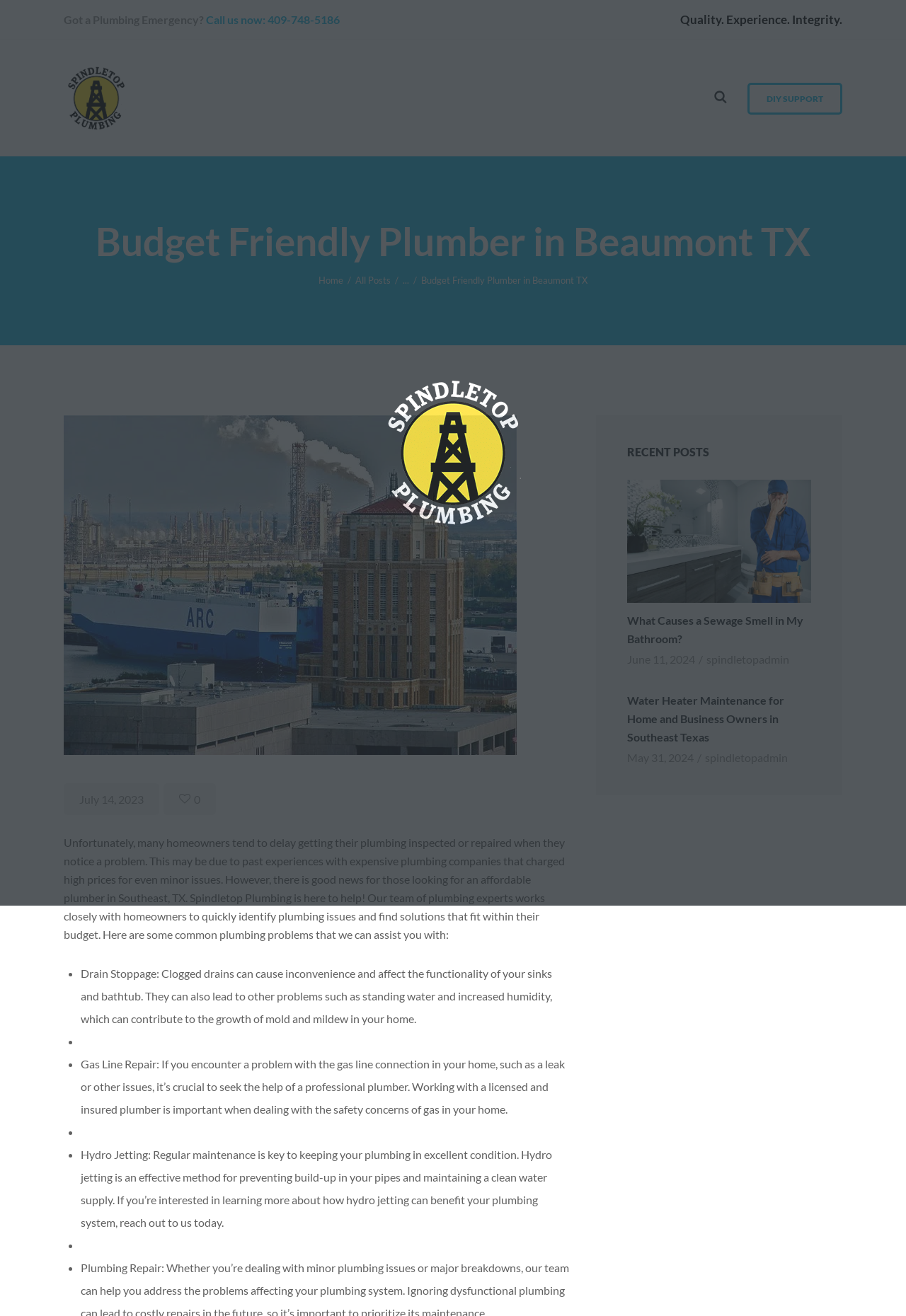Show the bounding box coordinates for the element that needs to be clicked to execute the following instruction: "Go to the home page". Provide the coordinates in the form of four float numbers between 0 and 1, i.e., [left, top, right, bottom].

[0.352, 0.208, 0.379, 0.218]